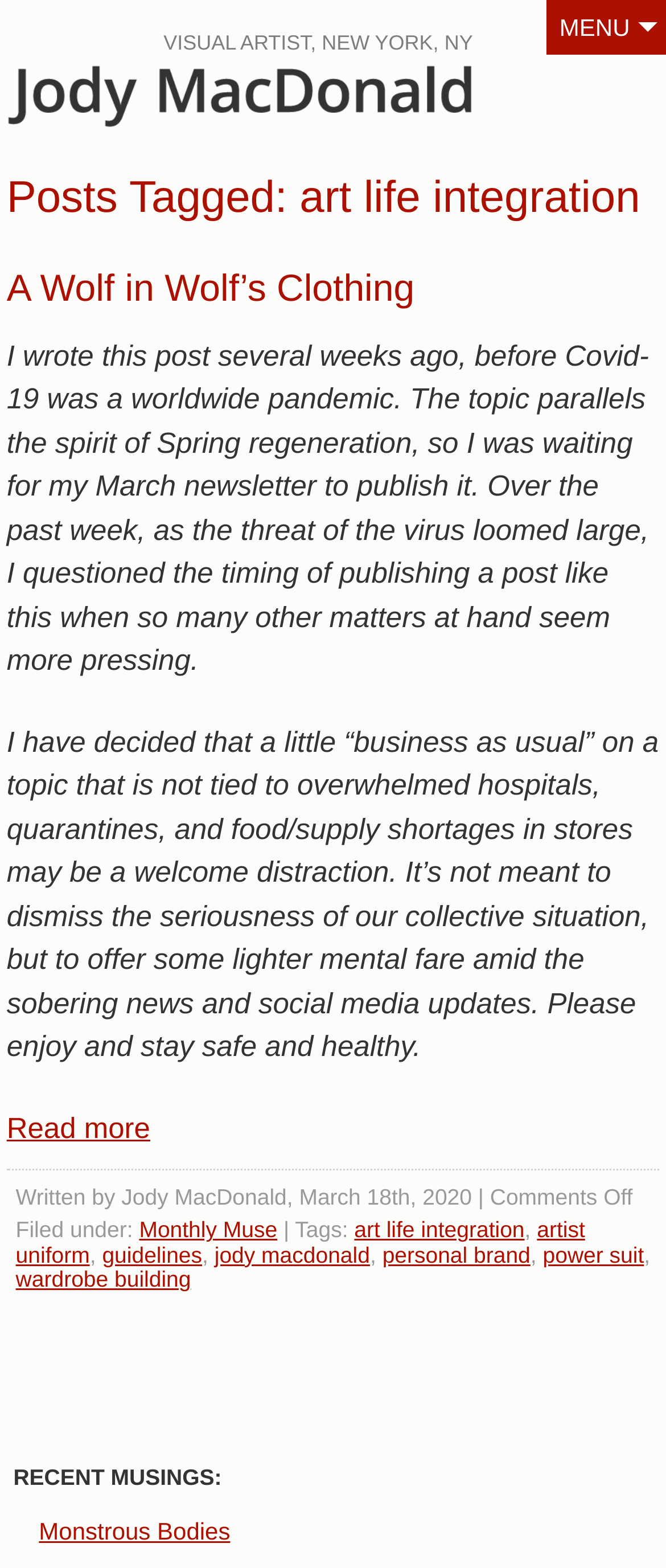How many tags are associated with the latest article? Observe the screenshot and provide a one-word or short phrase answer.

6